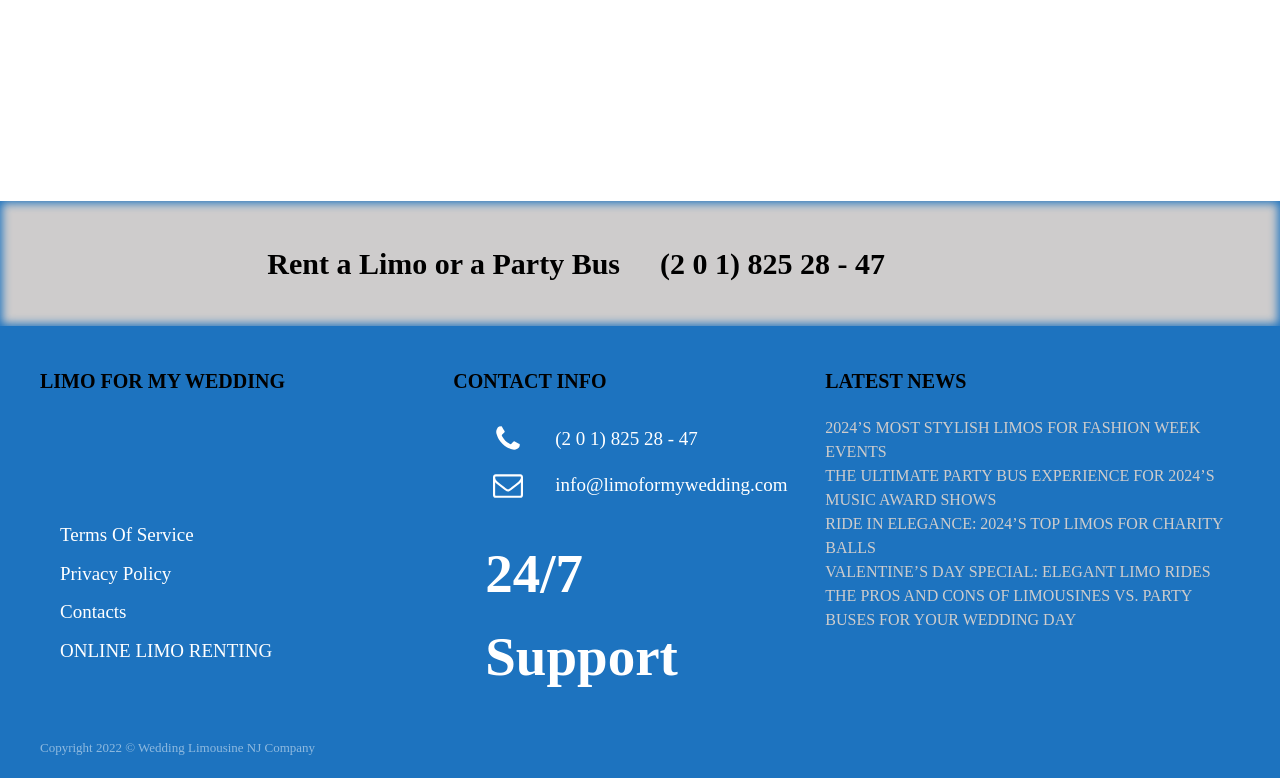What is the phone number for contact?
Based on the visual information, provide a detailed and comprehensive answer.

I found the contact information section on the webpage, which includes a phone number. The phone number is displayed as '(201) 825 28 47'.